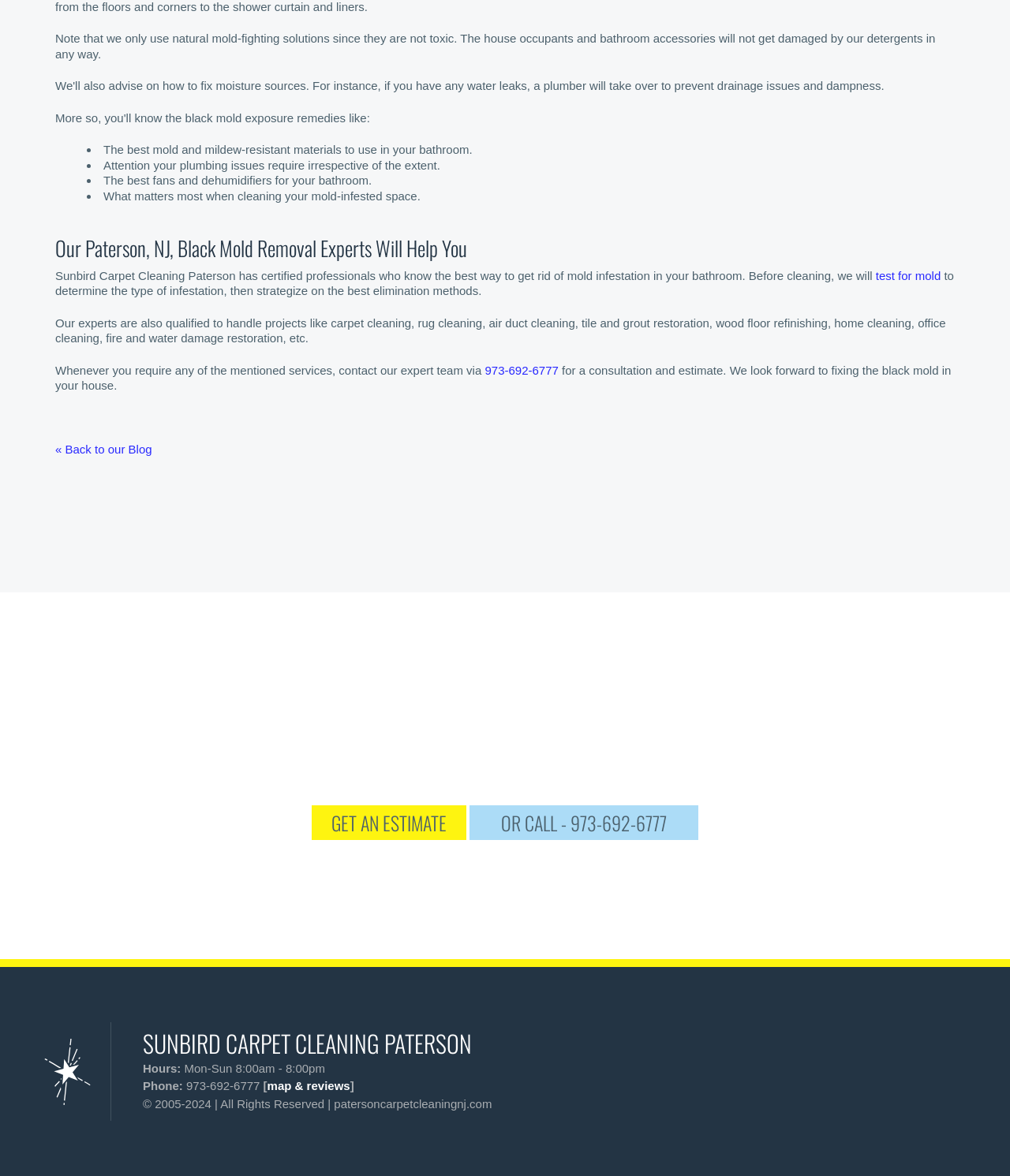Identify the bounding box coordinates for the UI element mentioned here: "GET AN ESTIMATE". Provide the coordinates as four float values between 0 and 1, i.e., [left, top, right, bottom].

[0.308, 0.685, 0.461, 0.714]